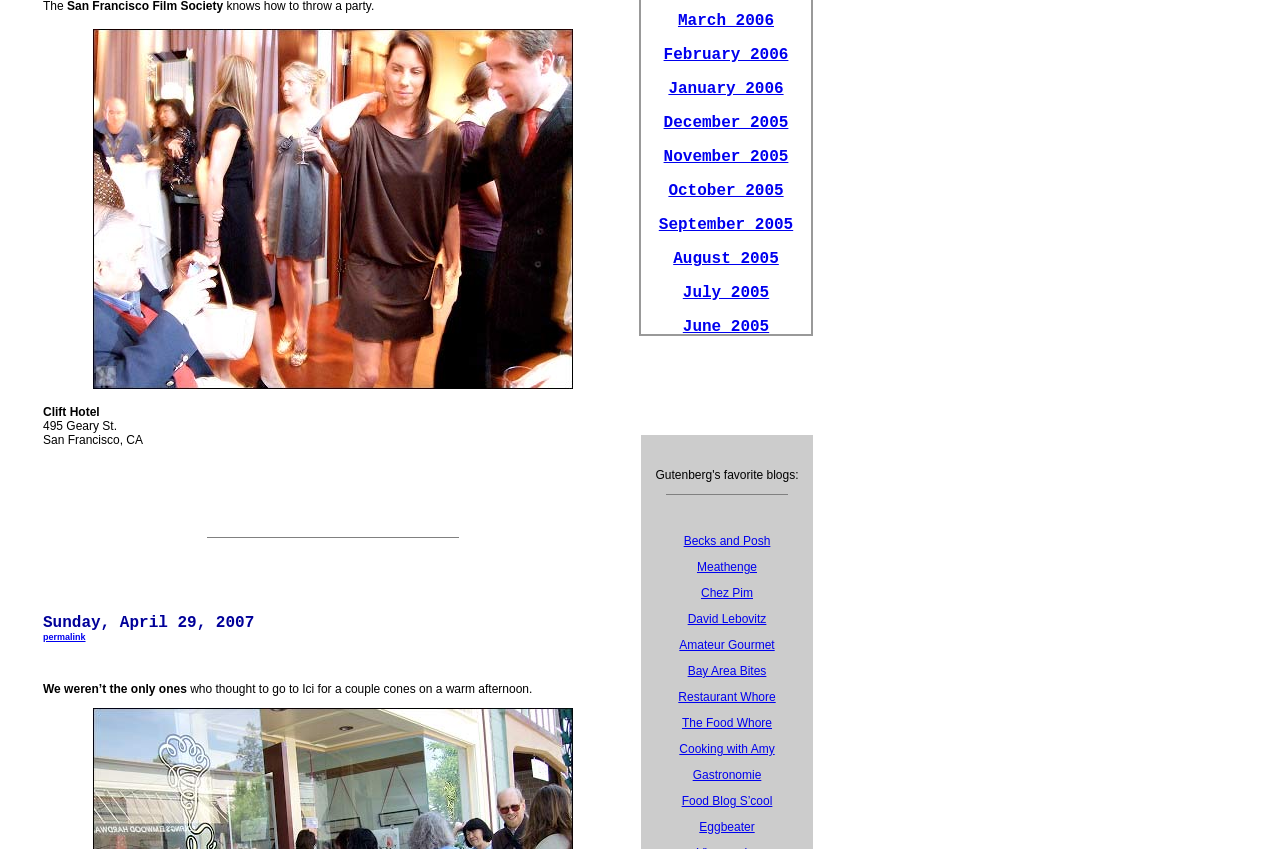Identify the bounding box coordinates of the clickable region required to complete the instruction: "Click on About Us". The coordinates should be given as four float numbers within the range of 0 and 1, i.e., [left, top, right, bottom].

None